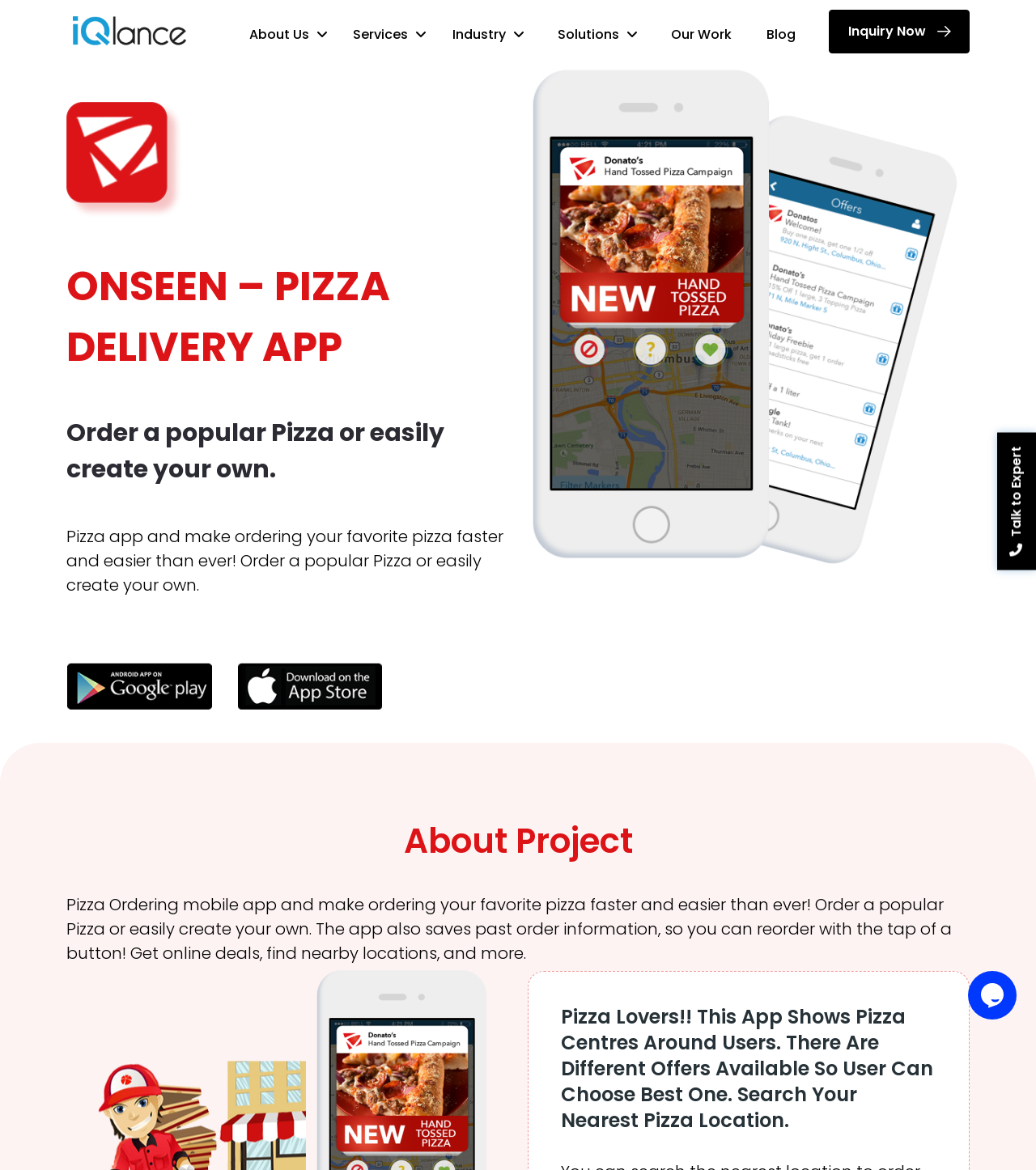Could you indicate the bounding box coordinates of the region to click in order to complete this instruction: "Get OnSeen app from Play Store".

[0.064, 0.565, 0.205, 0.607]